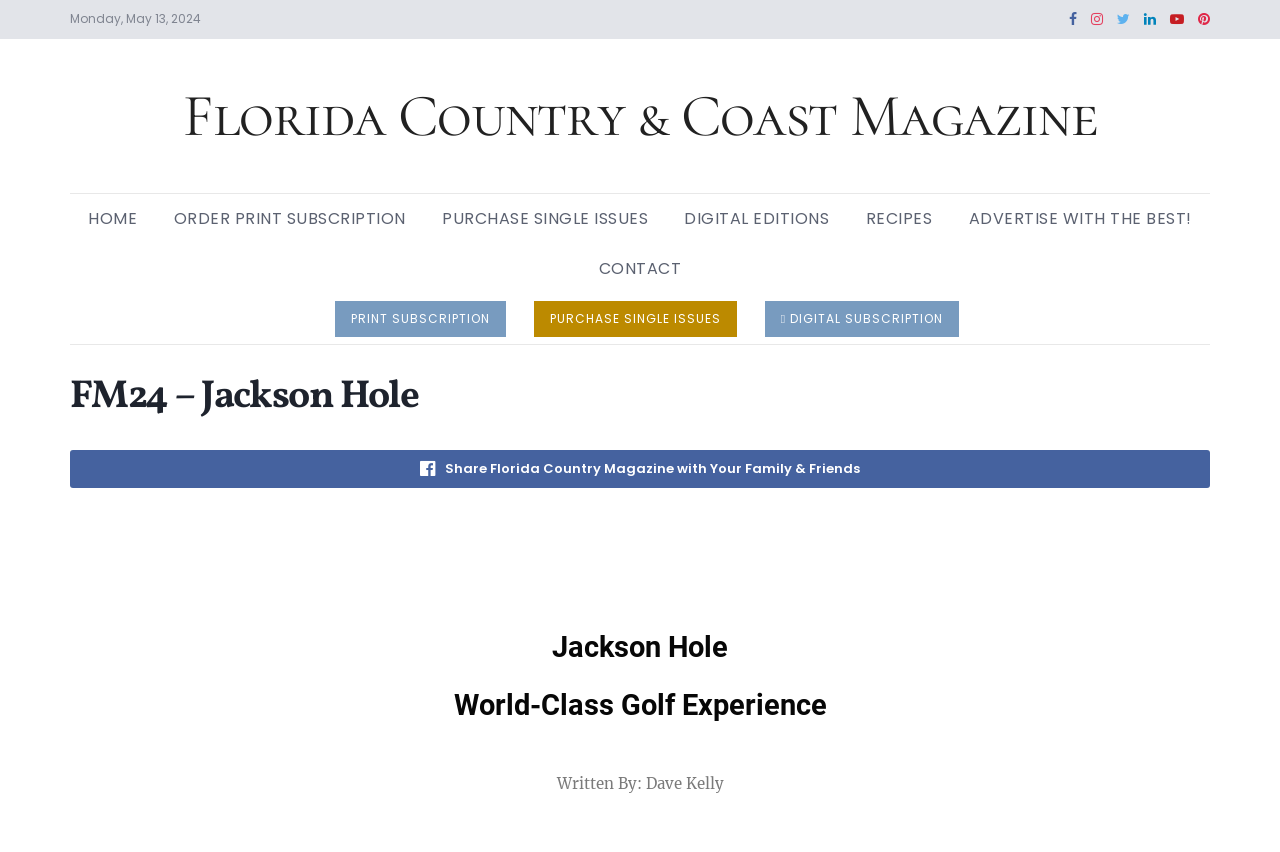What is the date displayed on the webpage?
From the screenshot, provide a brief answer in one word or phrase.

Monday, May 13, 2024